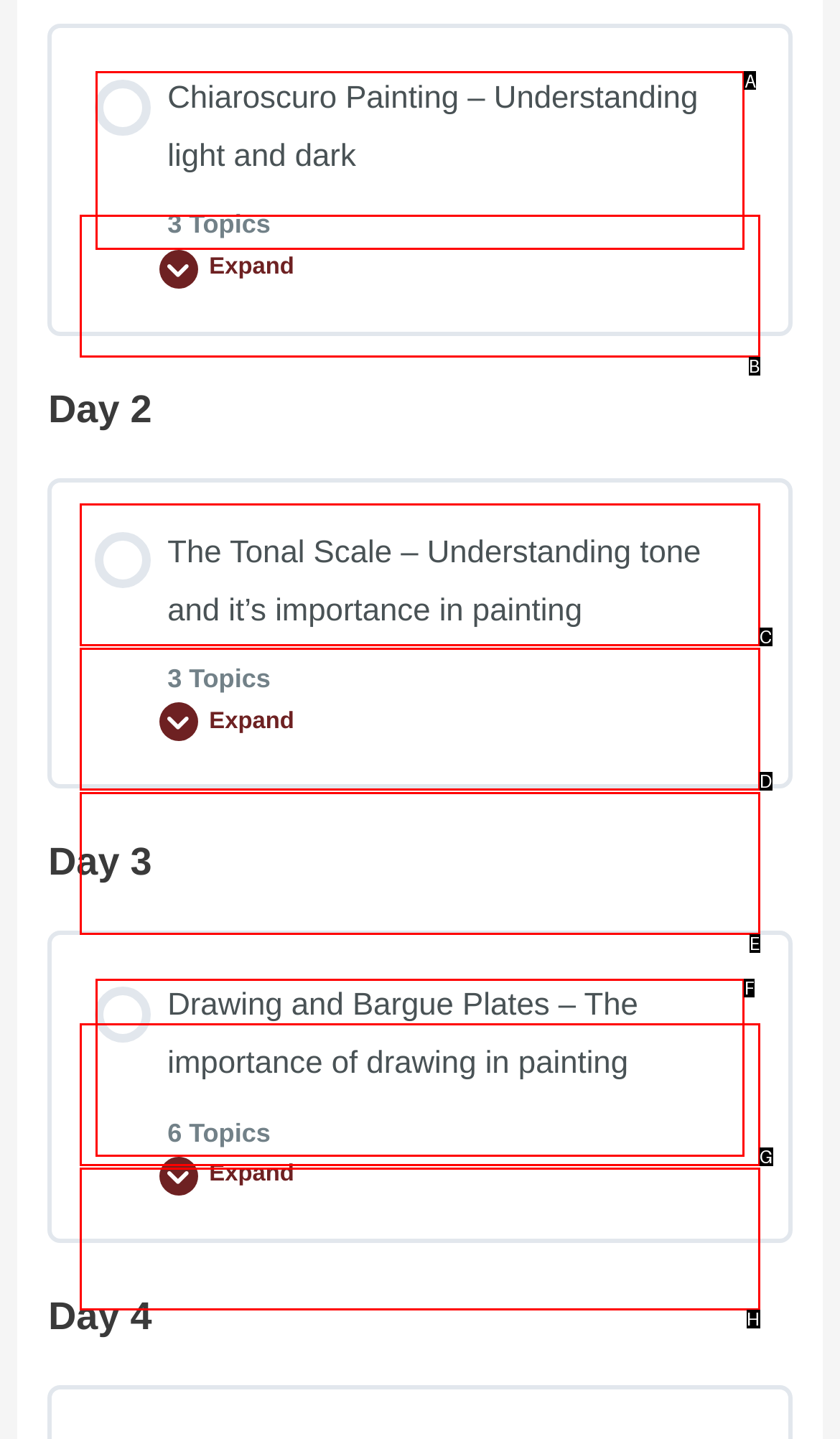Identify the HTML element that corresponds to the description: Where to buy at discount Provide the letter of the correct option directly.

E